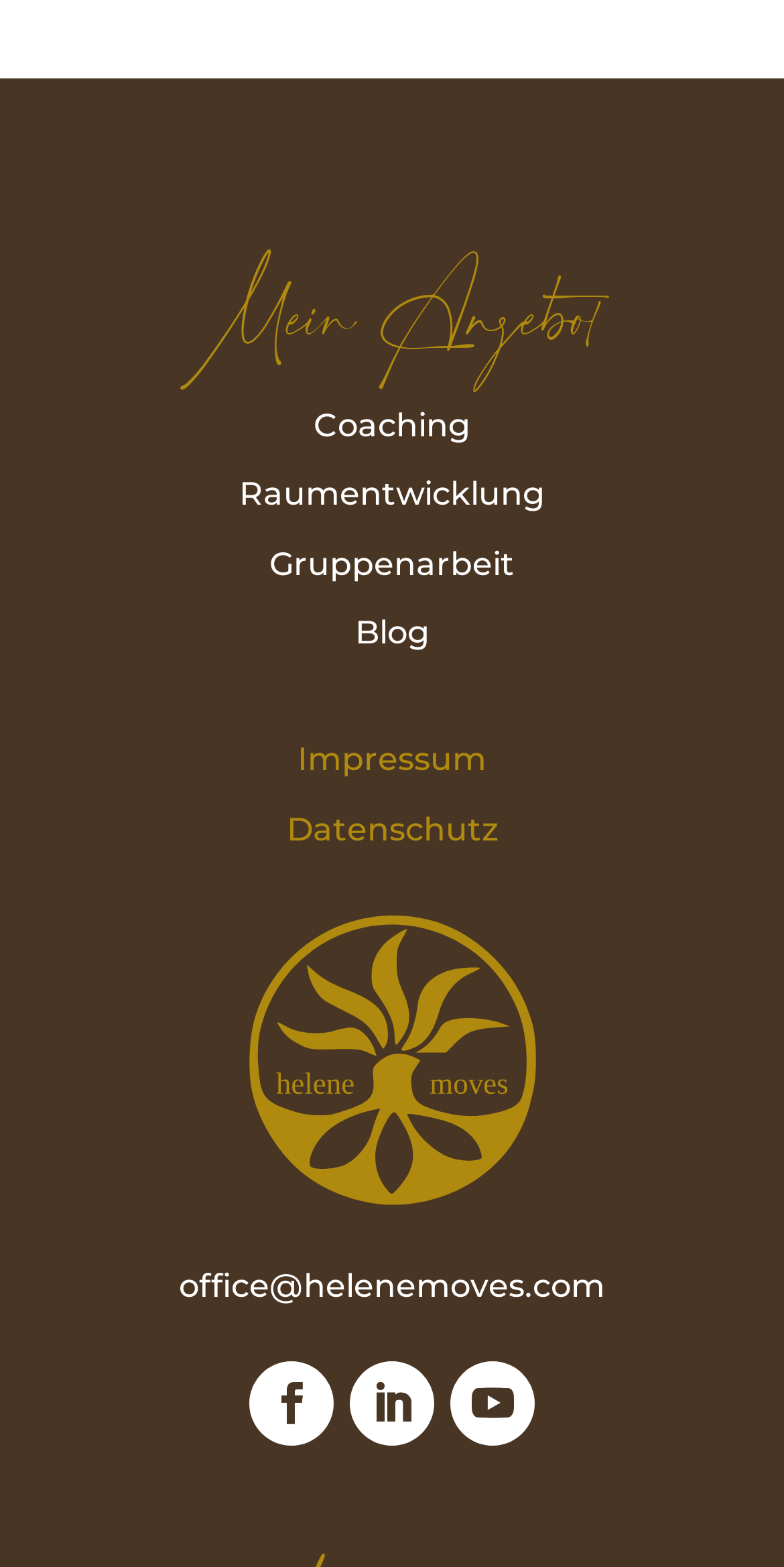Identify the bounding box coordinates of the specific part of the webpage to click to complete this instruction: "Check the impressum".

[0.379, 0.472, 0.621, 0.496]